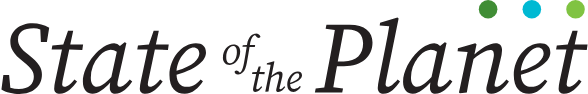What colors are the three dots? Look at the image and give a one-word or short phrase answer.

Green, blue, and light green